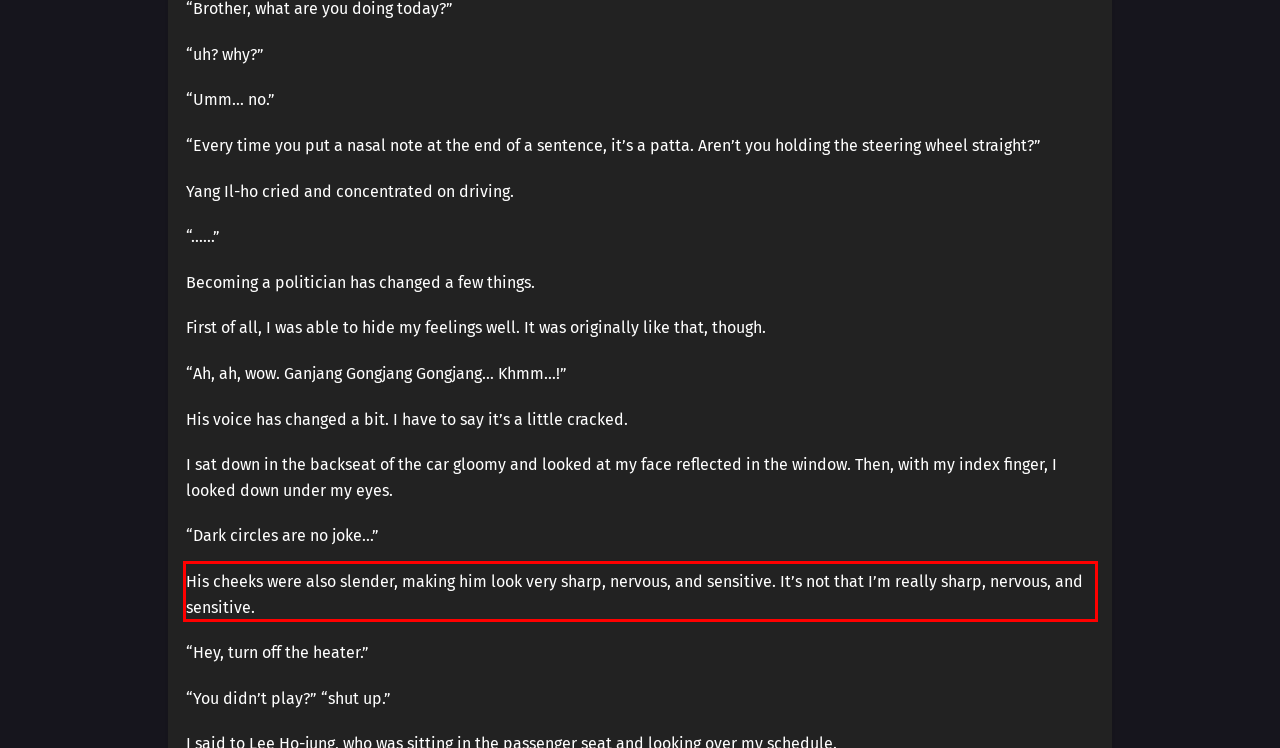Given a webpage screenshot with a red bounding box, perform OCR to read and deliver the text enclosed by the red bounding box.

His cheeks were also slender, making him look very sharp, nervous, and sensitive. It’s not that I’m really sharp, nervous, and sensitive.